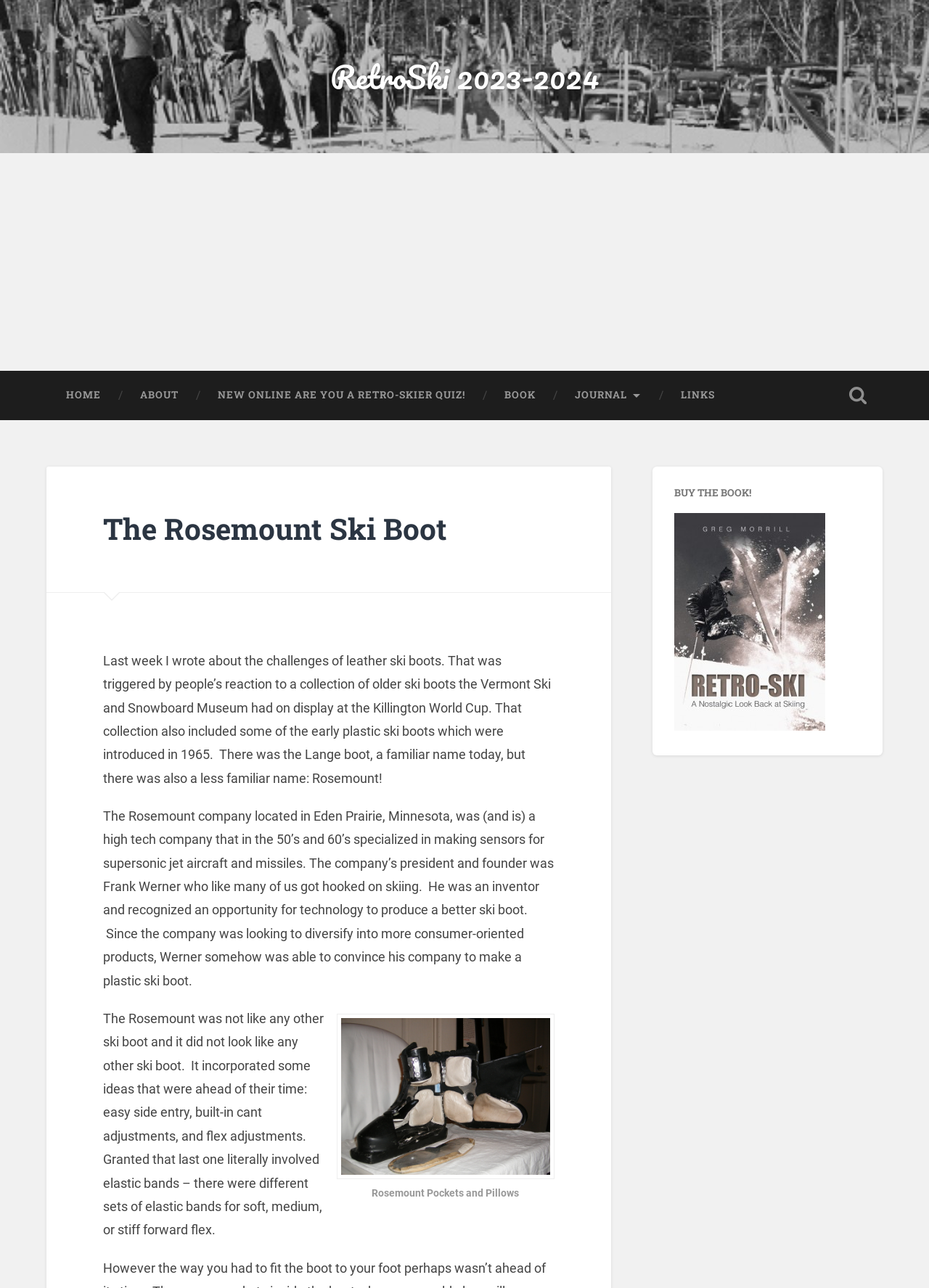Give a one-word or phrase response to the following question: What is the location of the company that produced the Rosemount Ski Boot?

Eden Prairie, Minnesota